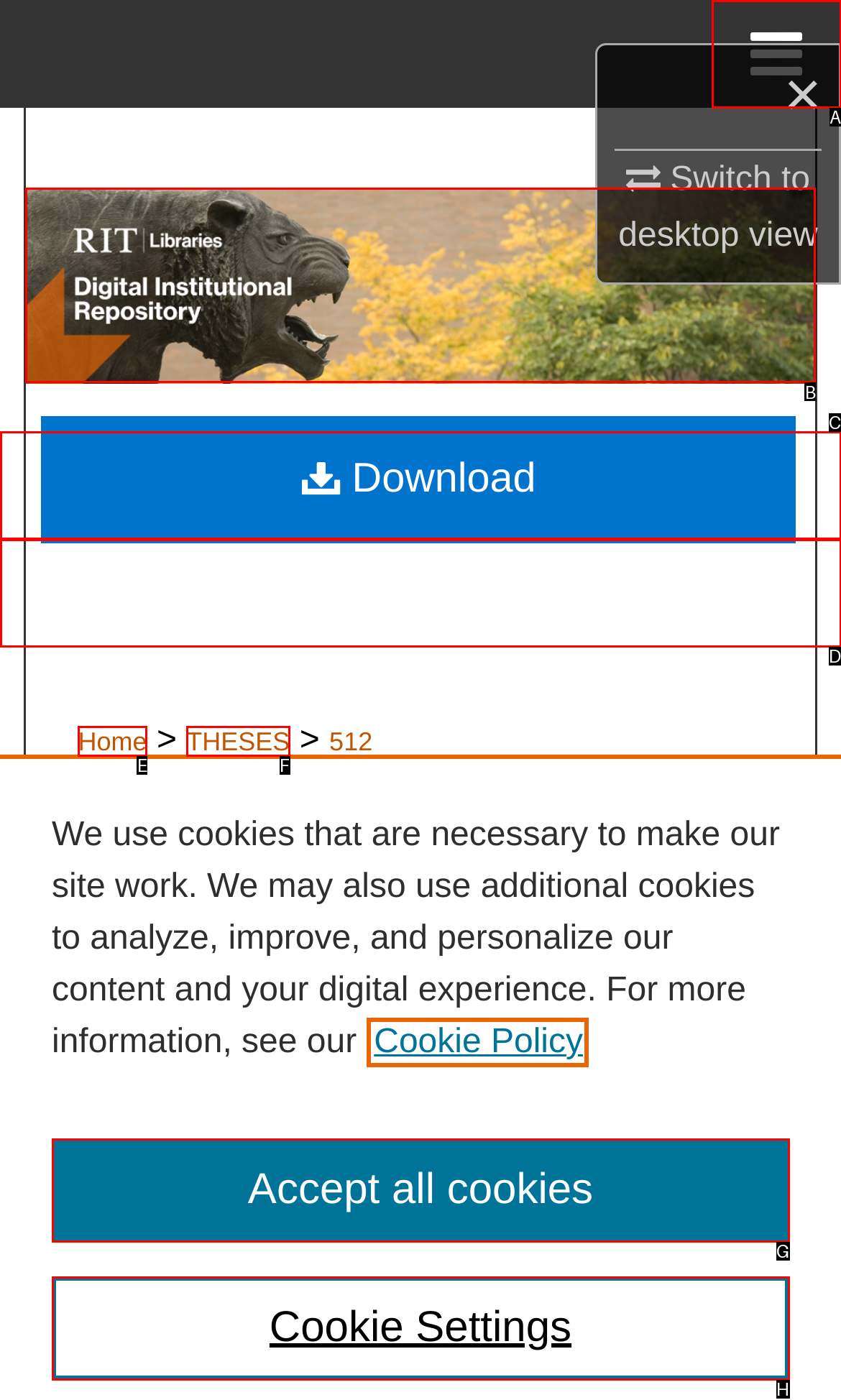From the given options, find the HTML element that fits the description: Digital Commons Network™. Reply with the letter of the chosen element.

D